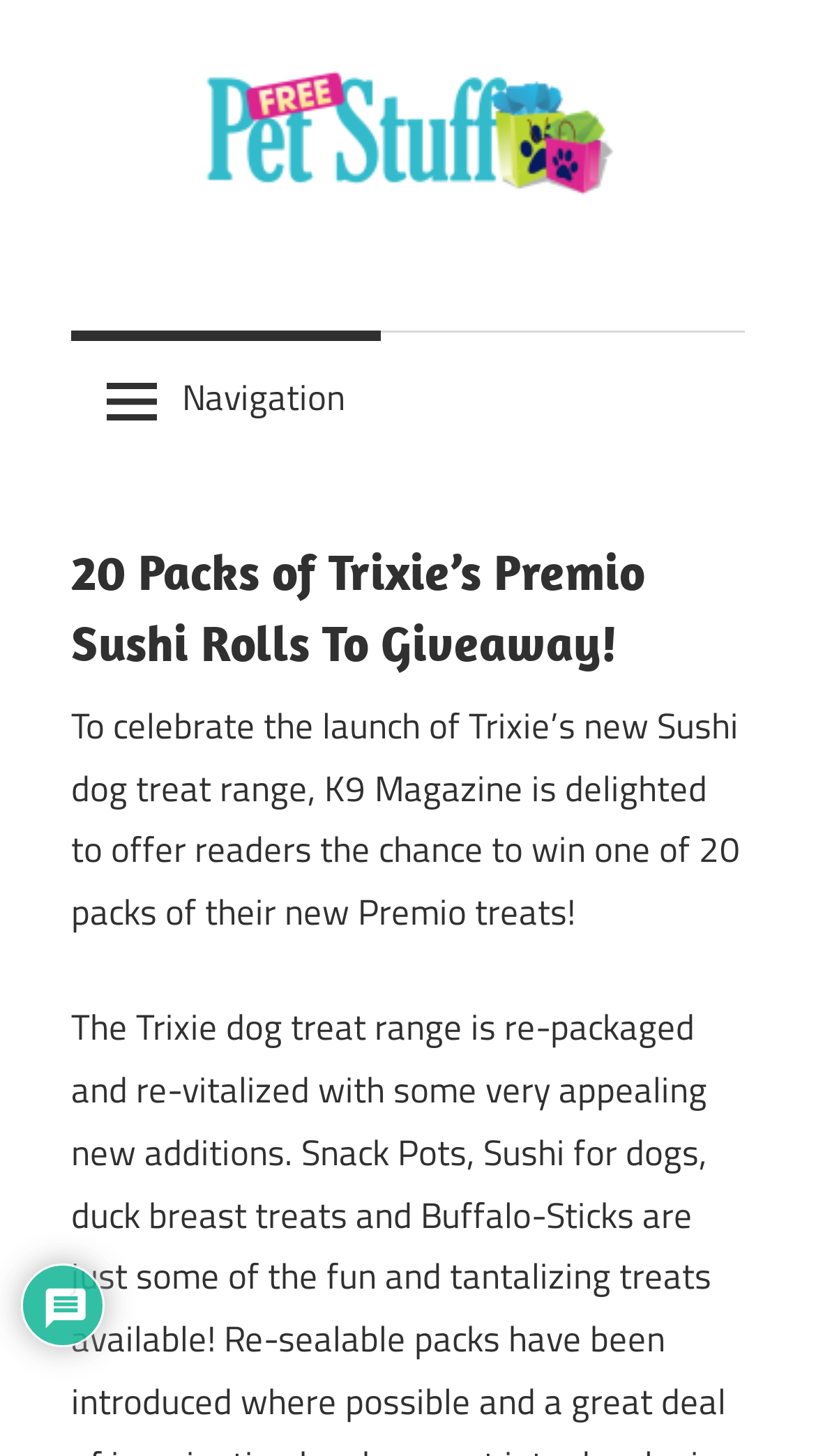Using the element description Free Pet Stuff, predict the bounding box coordinates for the UI element. Provide the coordinates in (top-left x, top-left y, bottom-right x, bottom-right y) format with values ranging from 0 to 1.

[0.087, 0.146, 0.287, 0.355]